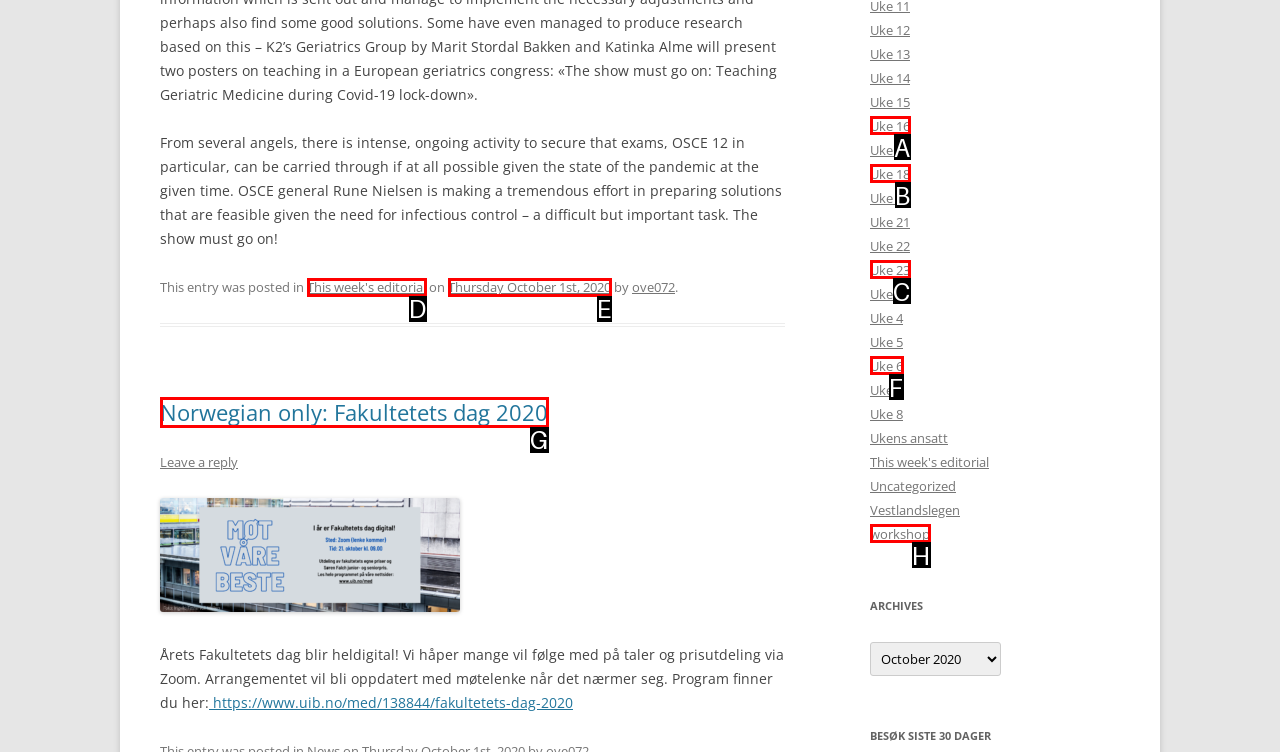Indicate the HTML element that should be clicked to perform the task: Read this week's editorial Reply with the letter corresponding to the chosen option.

D